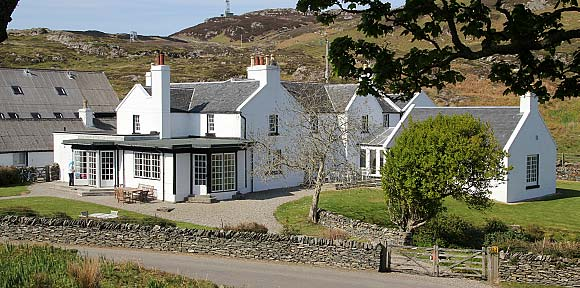What is the hotel's location?
Based on the image, respond with a single word or phrase.

Colonsay island